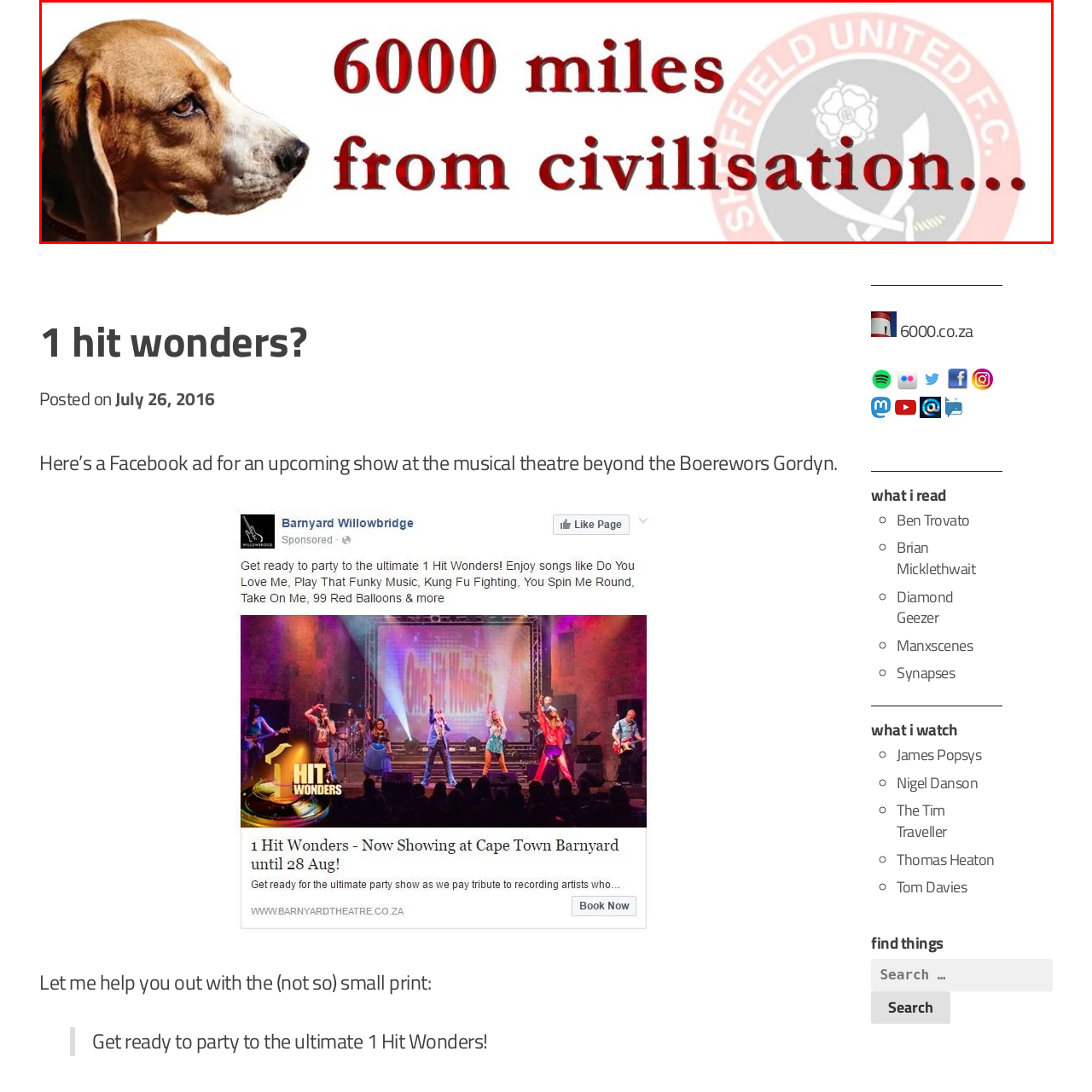Analyze the image surrounded by the red box and respond concisely: What is the expression on the beagle's face?

Curious and warm